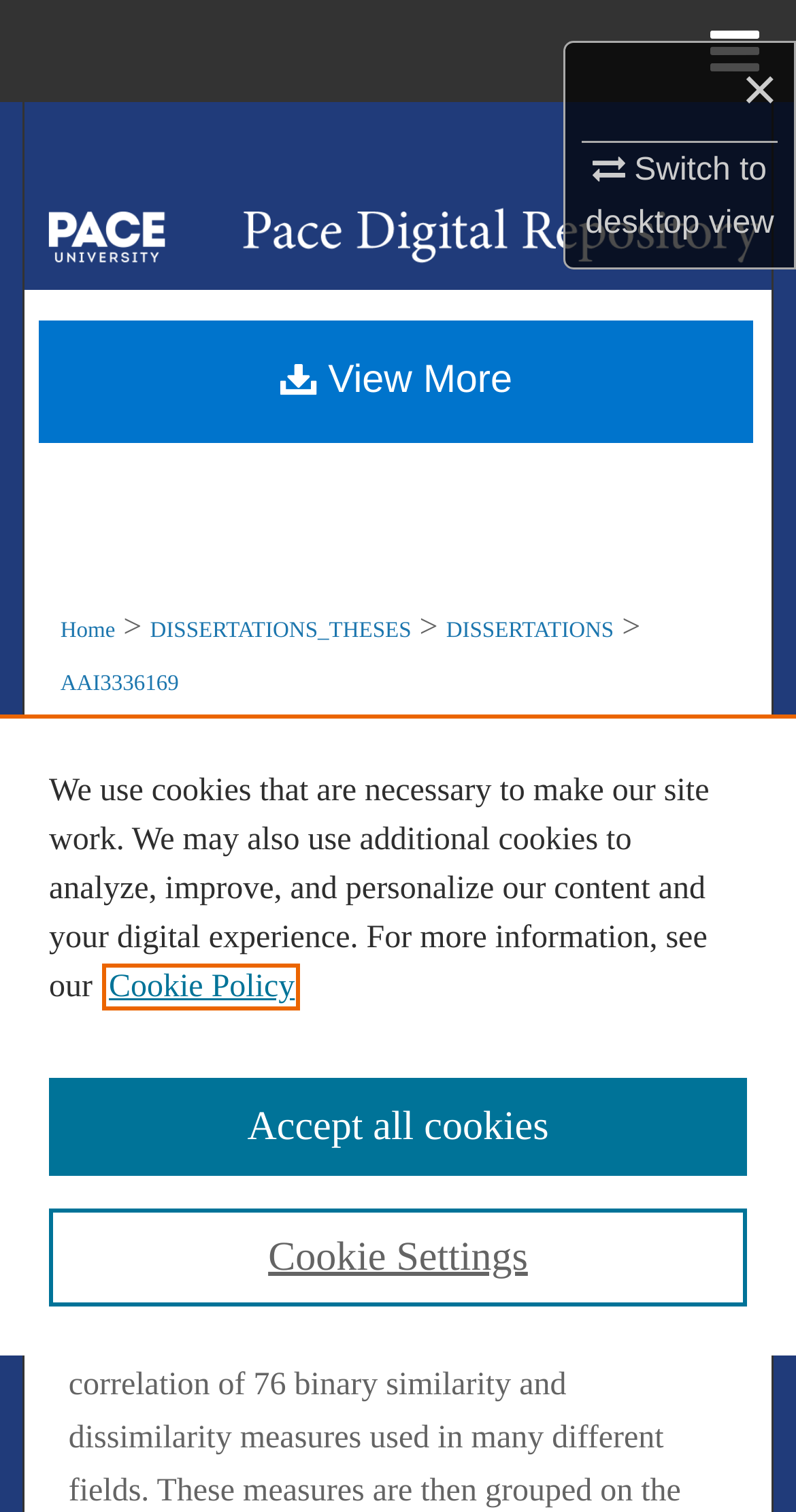Bounding box coordinates are to be given in the format (top-left x, top-left y, bottom-right x, bottom-right y). All values must be floating point numbers between 0 and 1. Provide the bounding box coordinate for the UI element described as: Digital Commons Network™

[0.0, 0.338, 1.0, 0.405]